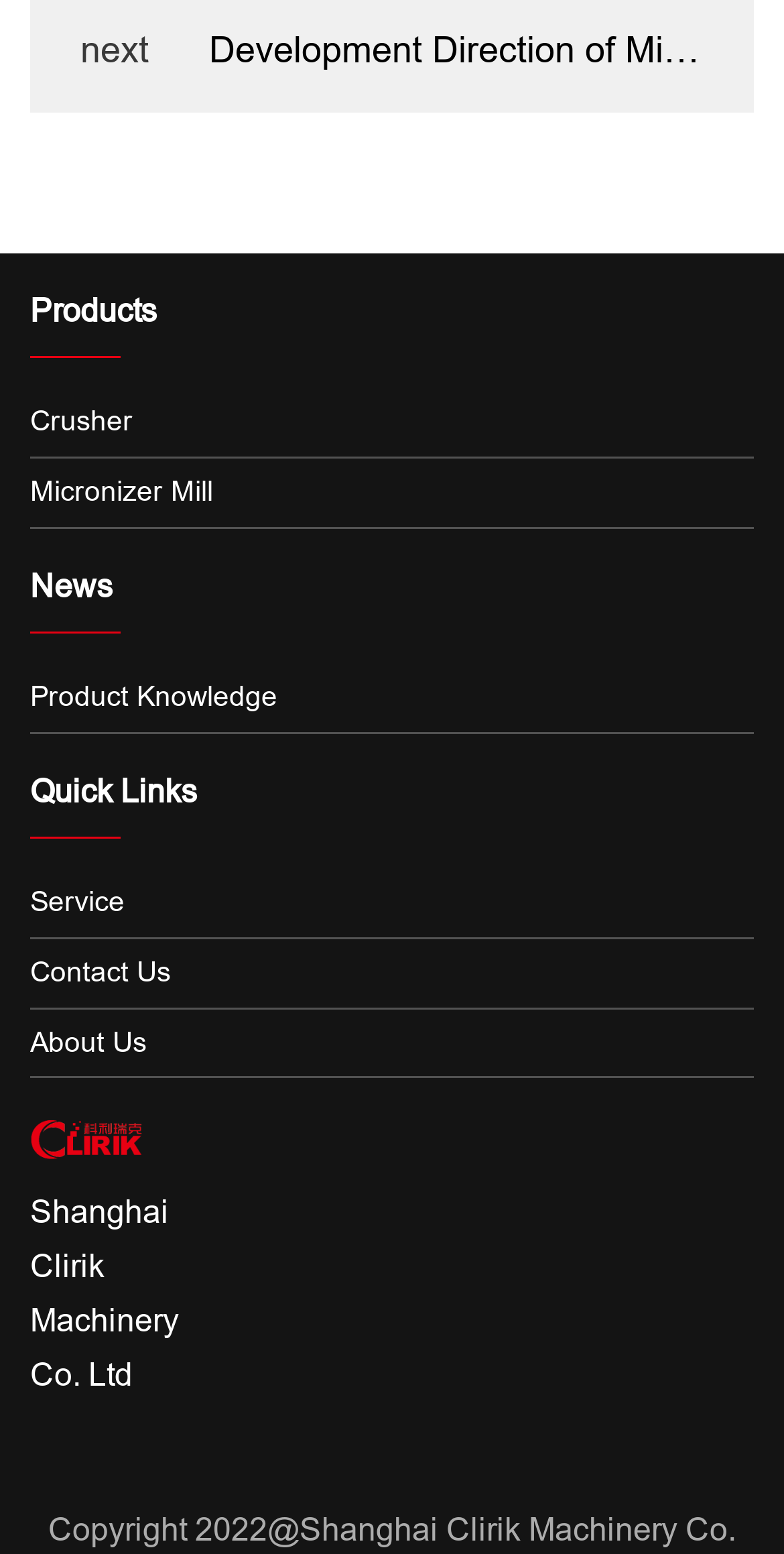Locate the bounding box coordinates for the element described below: "Contact us". The coordinates must be four float values between 0 and 1, formatted as [left, top, right, bottom].

[0.038, 0.611, 0.962, 0.641]